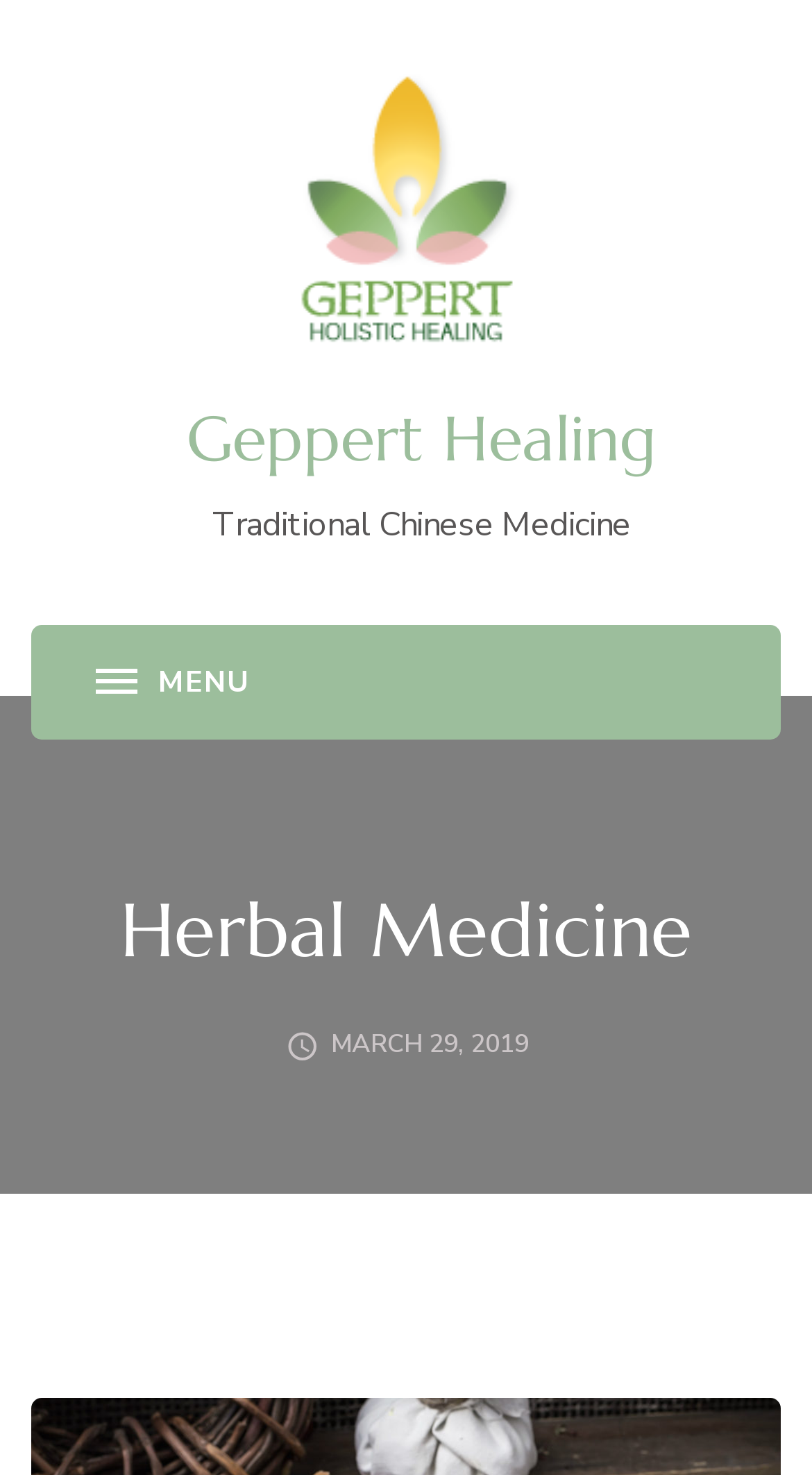Give a detailed account of the webpage.

The webpage is about Herbal Medicine, specifically related to Geppert Healing. At the top, there is a prominent link and image combination with the text "Geppert Healing", taking up a significant portion of the top section. Below this, there is another link with the same text "Geppert Healing", positioned slightly to the right.

To the right of the top link, there is a static text element displaying "Traditional Chinese Medicine". Further down, a button labeled "MENU" is situated, slightly to the left of center.

The main heading "Herbal Medicine" is positioned in the middle section of the page, taking up a significant amount of horizontal space. Below this heading, there is an image, followed by a link with the text "MARCH 29, 2019", which includes a time element.